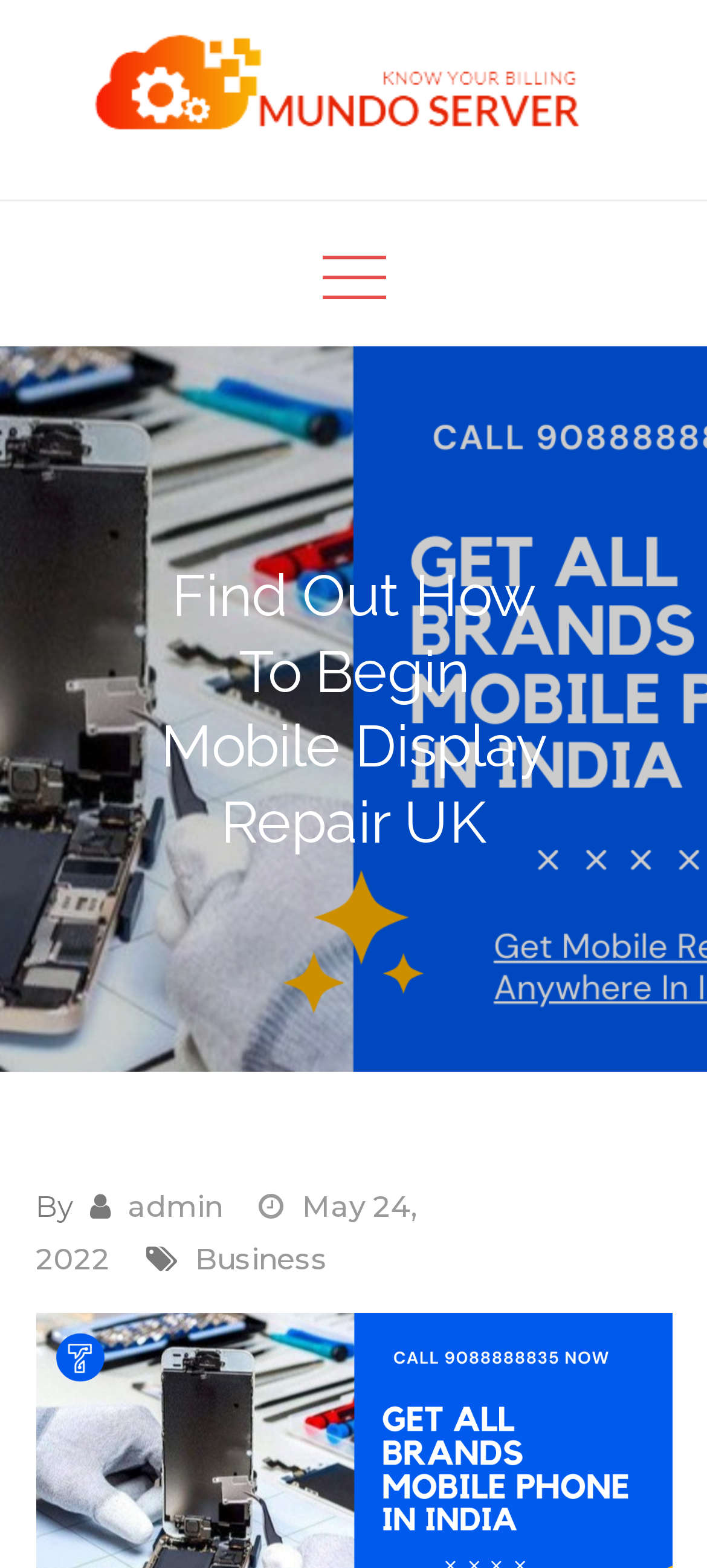What is the category of the latest article?
Refer to the image and offer an in-depth and detailed answer to the question.

The category of the latest article can be found in the middle of the webpage, where it is written as a link next to the date of the article.